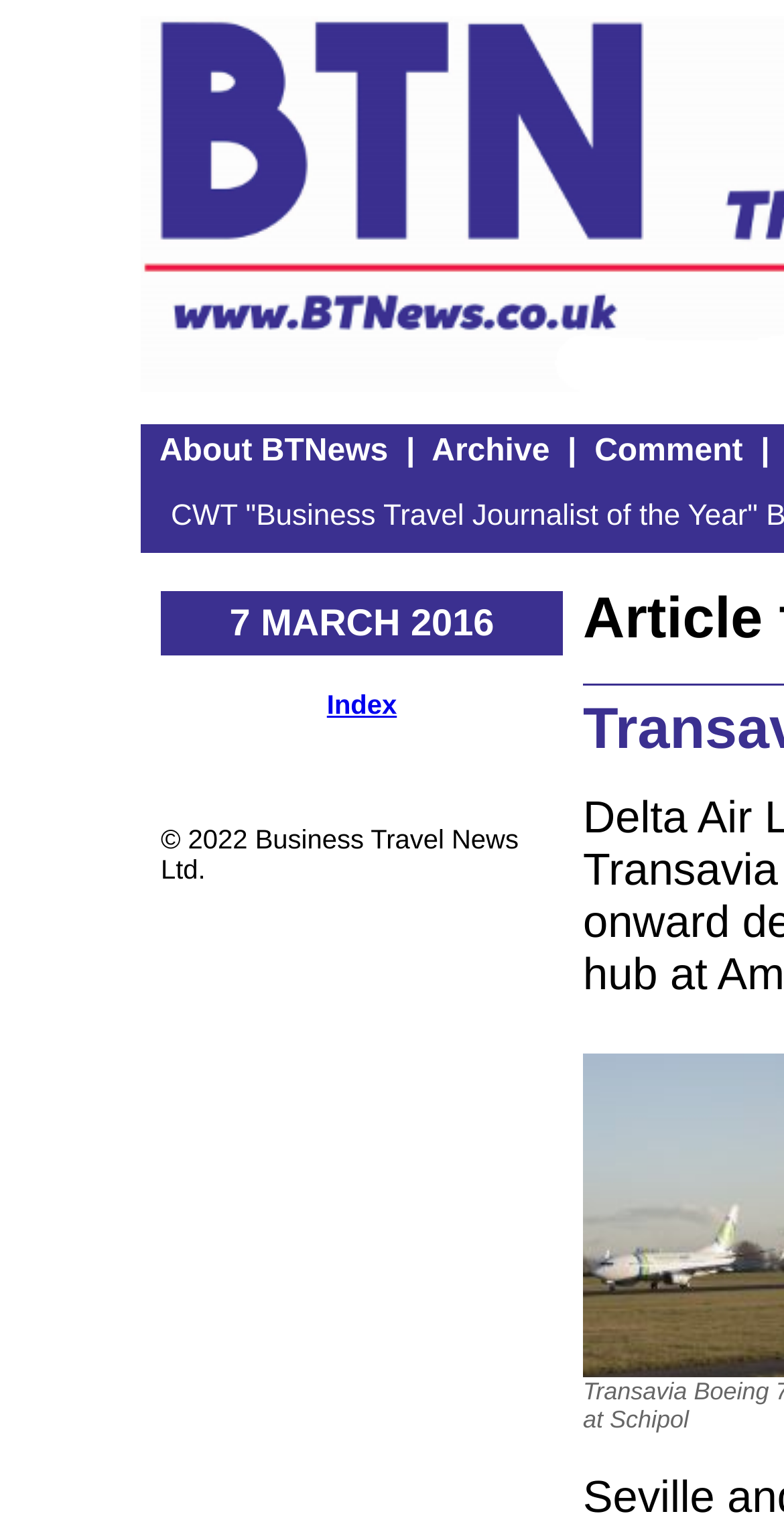What is the copyright year mentioned on the webpage?
Answer the question with as much detail as possible.

I found the copyright year '2022' on the webpage by looking at the StaticText element with bounding box coordinates [0.205, 0.541, 0.661, 0.58]. The text mentions '© 2022 Business Travel News Ltd.' which indicates the copyright year.